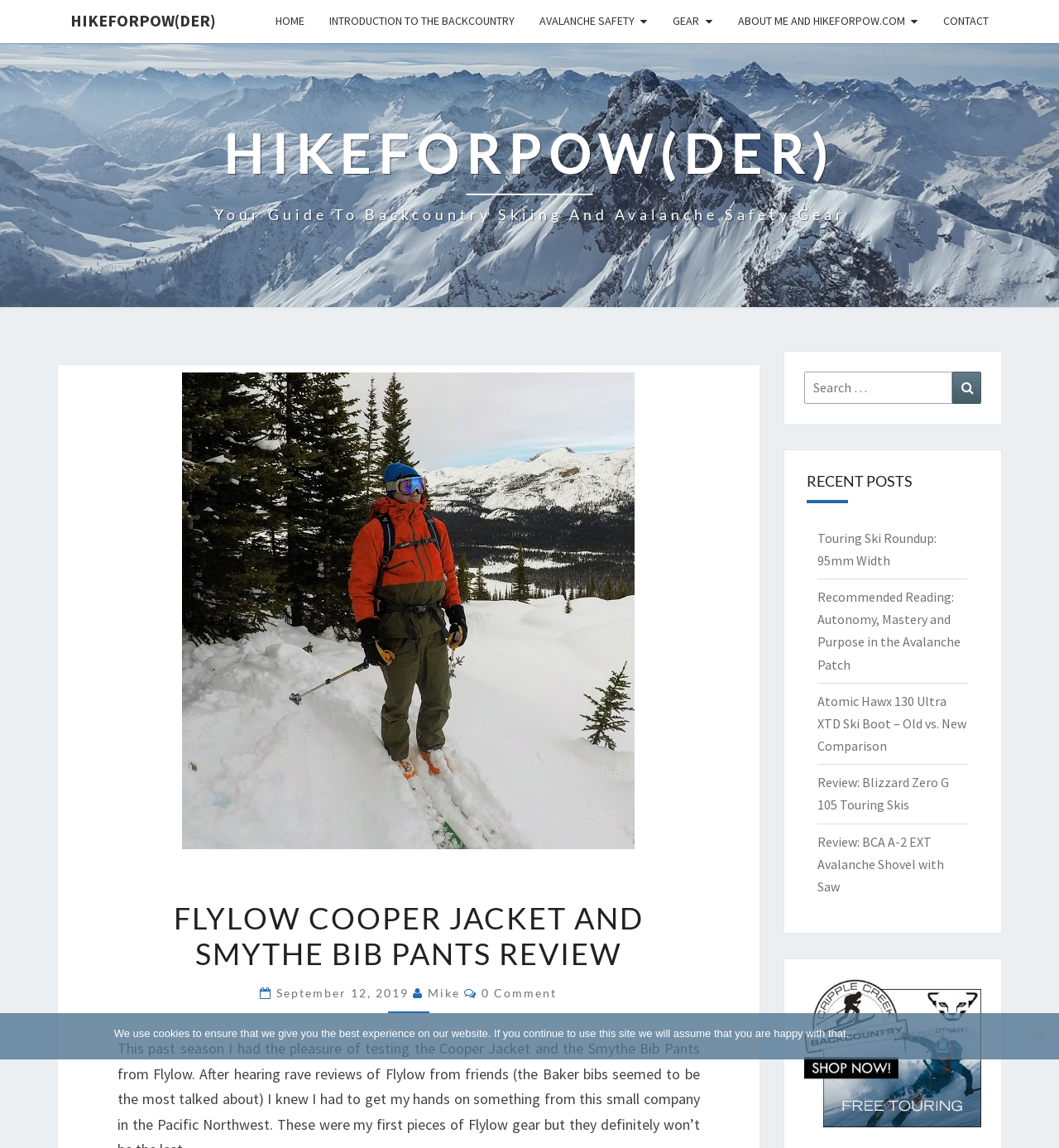Please identify the bounding box coordinates of the element I need to click to follow this instruction: "Search for something".

[0.759, 0.324, 0.927, 0.352]